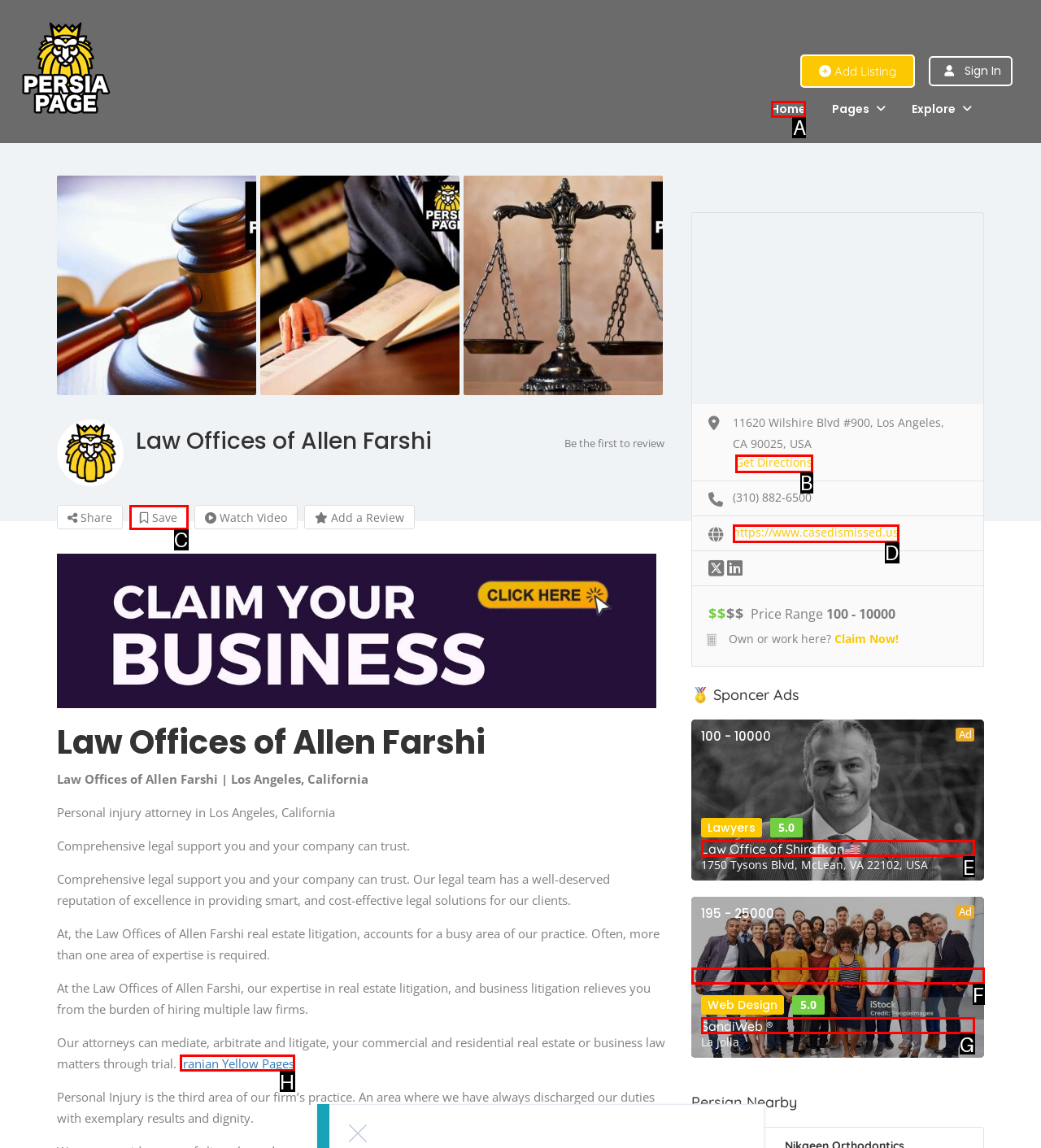Tell me which letter I should select to achieve the following goal: Click on the 'Home' link
Answer with the corresponding letter from the provided options directly.

A